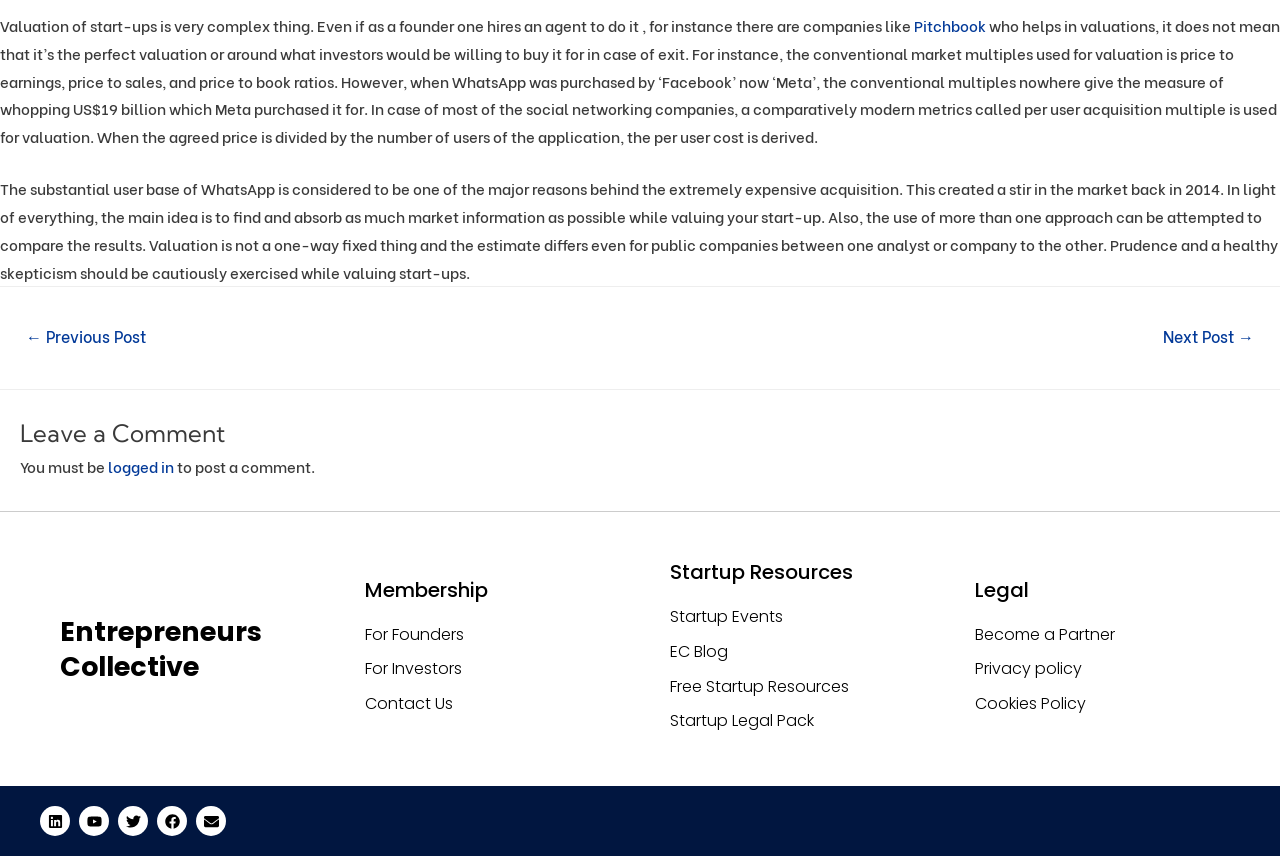Give a succinct answer to this question in a single word or phrase: 
What is the name of the company that purchased WhatsApp?

Meta